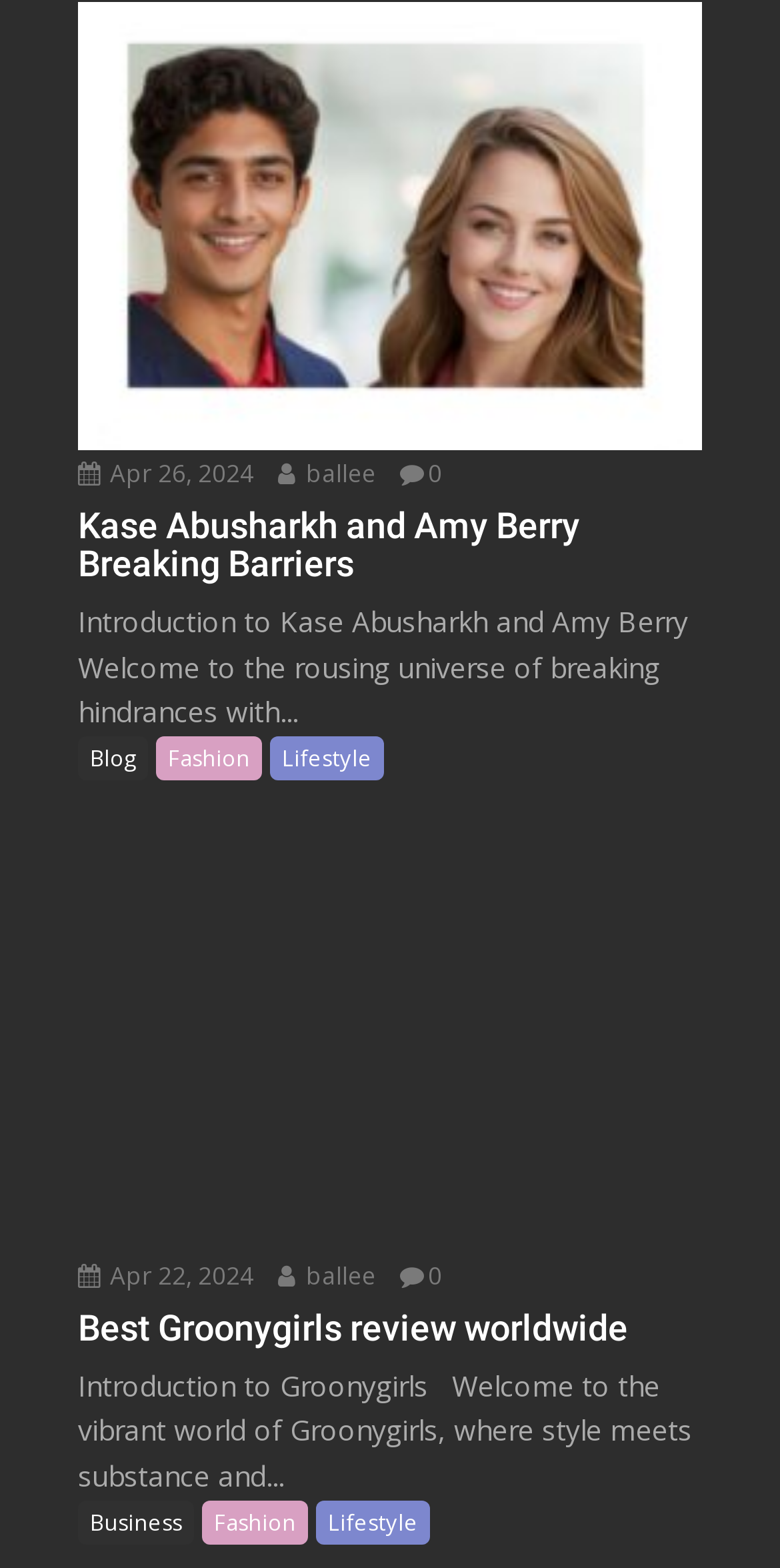Analyze the image and provide a detailed answer to the question: How many articles are on this webpage?

I counted the number of article headings on the webpage, which are 'Kase Abusharkh and Amy Berry Breaking Barriers' and 'Best Groonygirls review worldwide'. Therefore, there are 2 articles on this webpage.